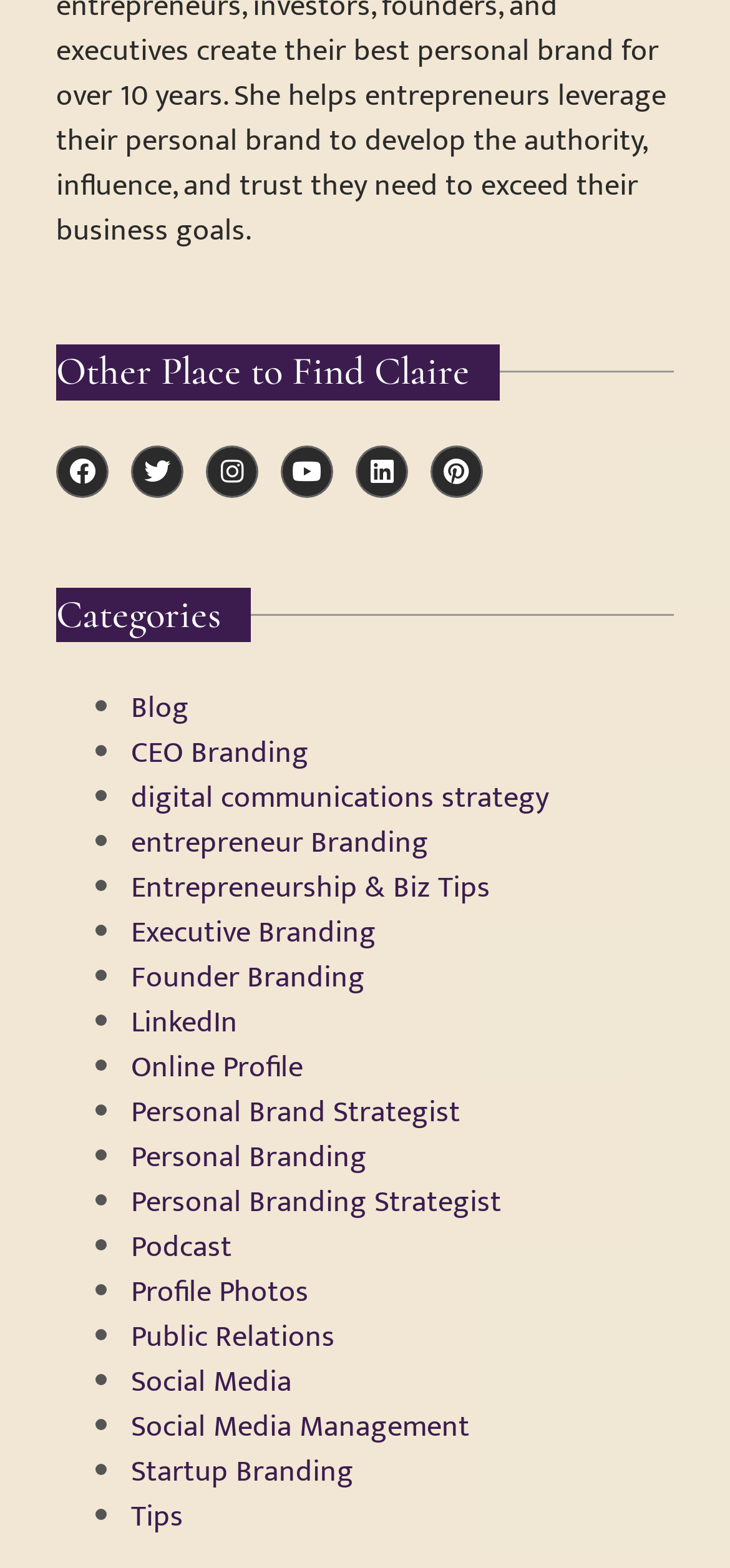What is the second category listed?
Based on the image, give a one-word or short phrase answer.

CEO Branding